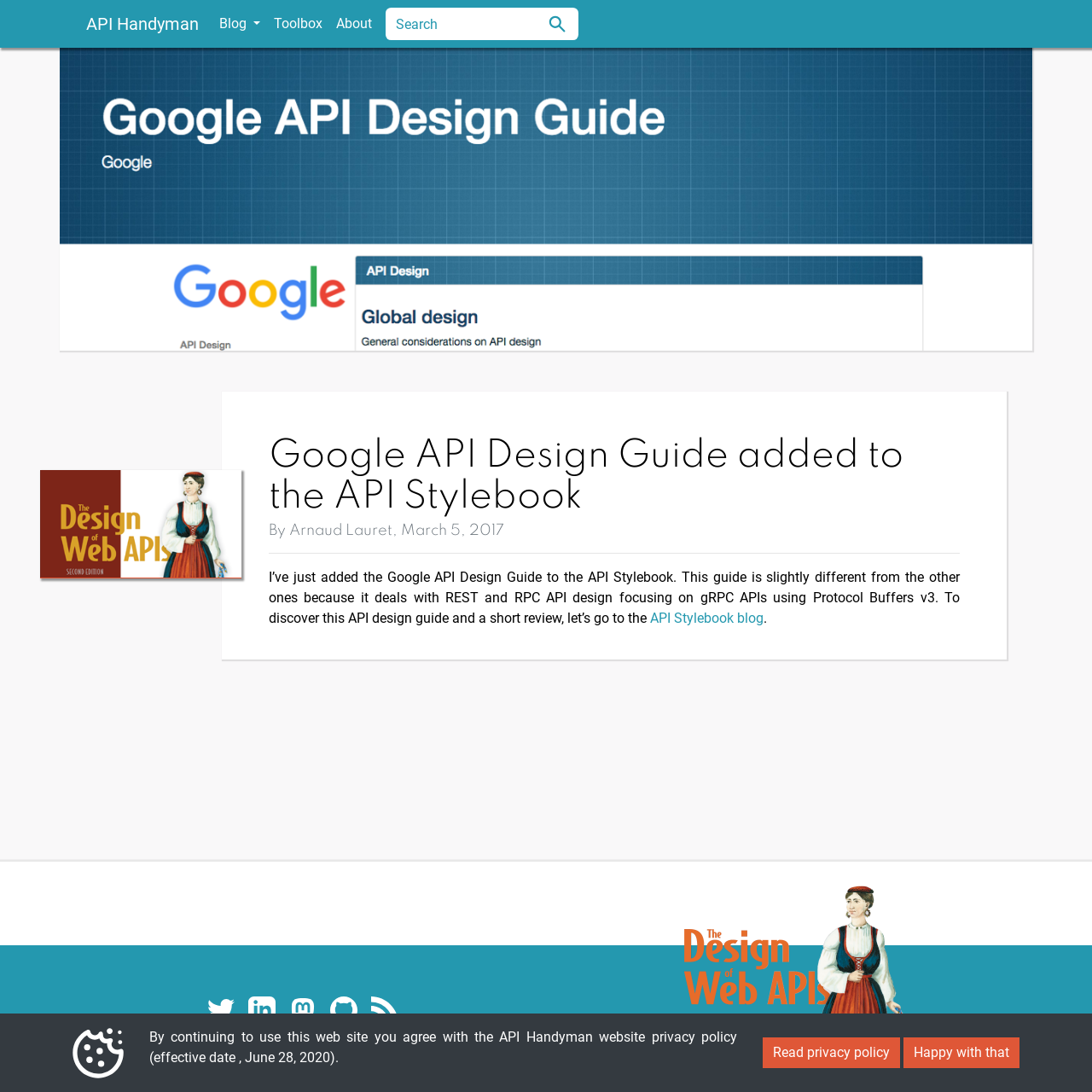Please find the bounding box for the following UI element description. Provide the coordinates in (top-left x, top-left y, bottom-right x, bottom-right y) format, with values between 0 and 1: API Handyman

[0.079, 0.006, 0.182, 0.038]